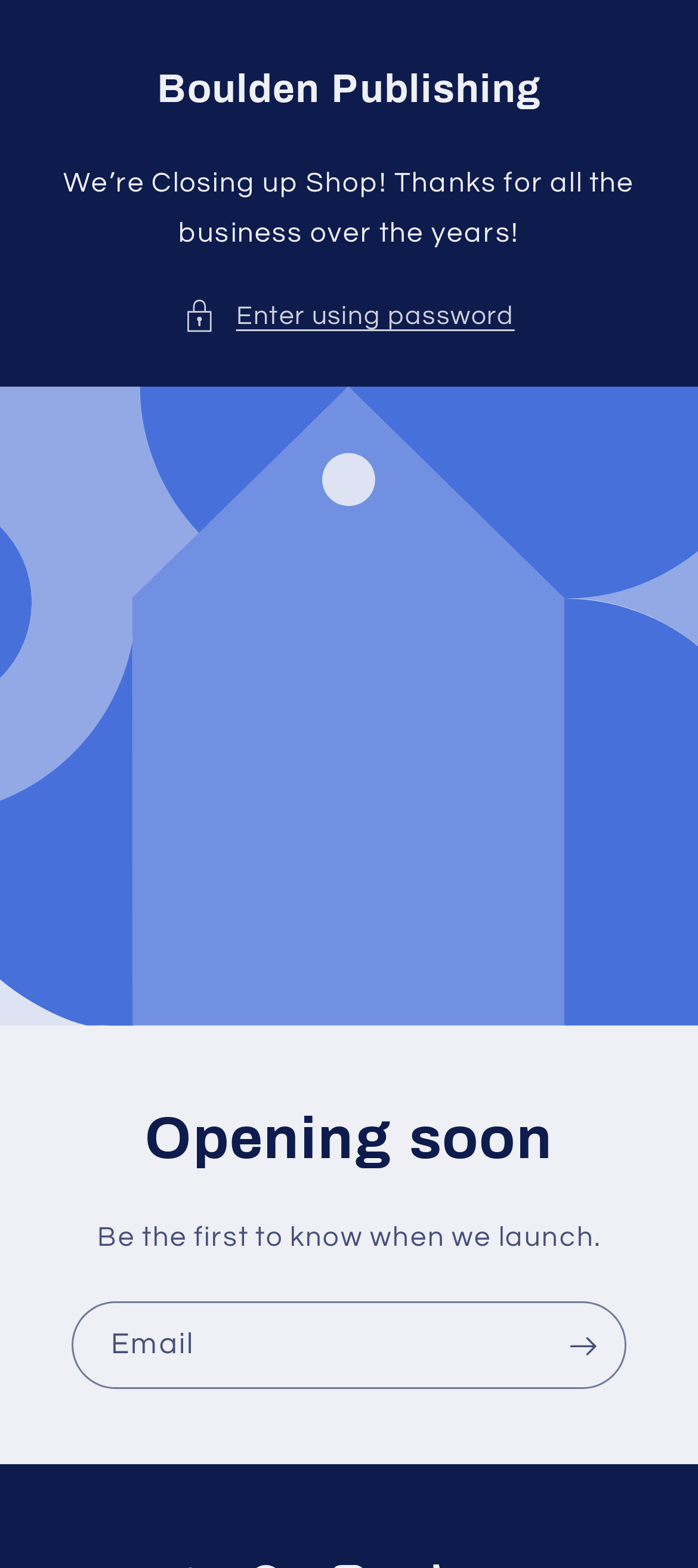Detail the various sections and features of the webpage.

The webpage is about Boulden Publishing, a counseling and parenting resource provider. At the top, there is a heading with the company name "Boulden Publishing". Below it, a prominent message is displayed, "We’re Closing up Shop! Thanks for all the business over the years!", taking up most of the width of the page. 

To the right of this message, there is a details section with a button labeled "Enter using password". This button is positioned slightly above the middle of the page. 

The main content of the page is divided into sections. In the lower half of the page, there is a heading "Opening soon" followed by a paragraph of text "Be the first to know when we launch." Below this text, there is an email subscription form with a required textbox labeled "Email" and a "Subscribe" button to its right. The form is positioned near the bottom of the page.